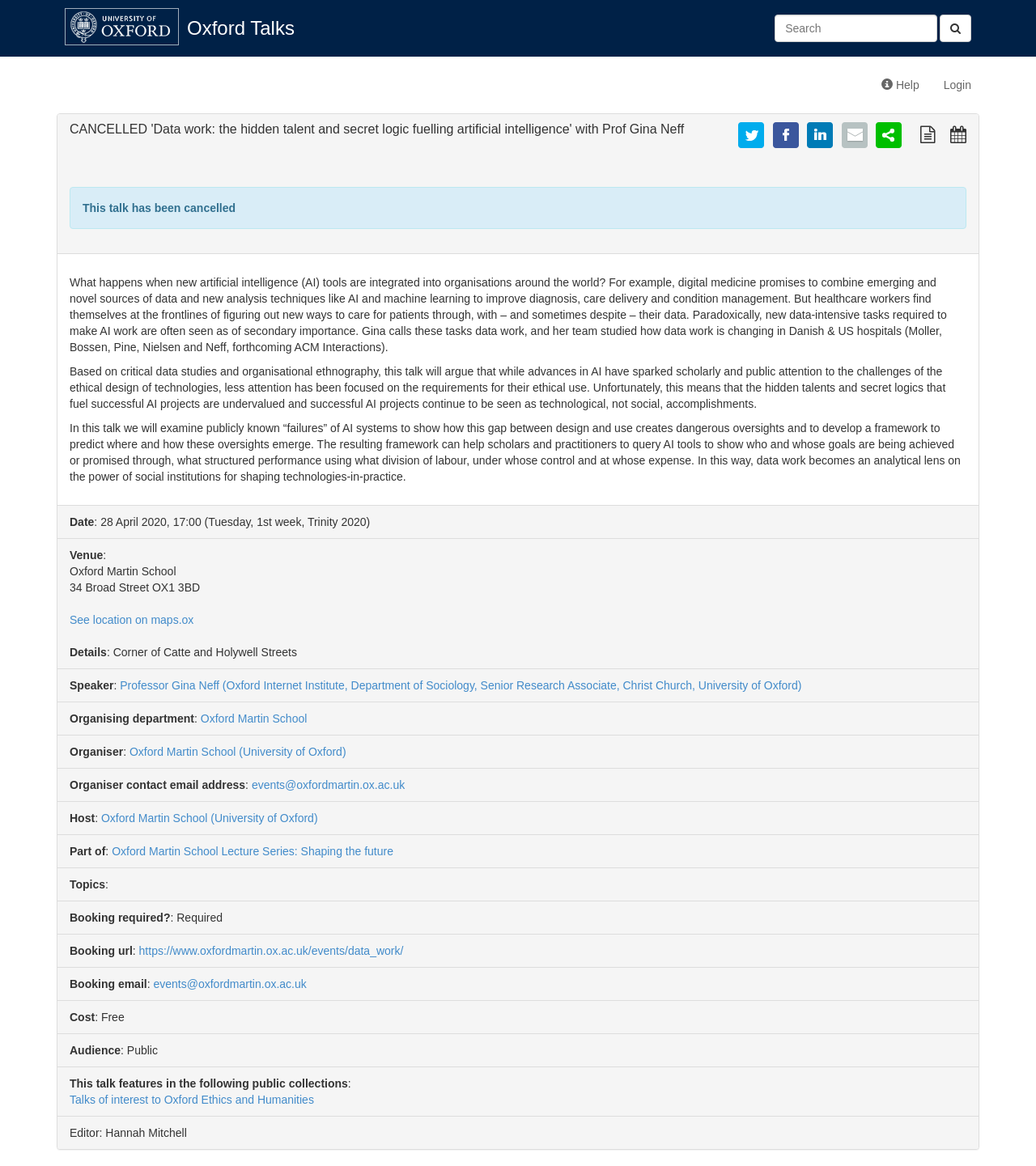Give an extensive and precise description of the webpage.

This webpage appears to be a event page for a talk titled "CANCELLED 'Data work: the hidden talent and secret logic fuelling artificial intelligence' with Prof Gina Neff" at Oxford Talks. 

At the top of the page, there is a navigation section with links to "Oxford Talks" and a search bar on the right side. Below this section, there is a heading that displays the title of the talk, along with links to view a plain text version of the talk and import it into a calendar.

The main content of the page is divided into several sections. The first section describes the talk, which has been cancelled, and provides a brief overview of the topic, including the integration of artificial intelligence tools into organizations and the concept of "data work." 

Below this section, there are several paragraphs of text that provide more details about the talk, including the challenges of ethical design and use of AI systems, and the importance of examining the power of social institutions in shaping technologies.

The page also includes several sections that provide information about the event, such as the date, time, venue, and speaker. The speaker, Professor Gina Neff, is from the Oxford Internet Institute, Department of Sociology, and Christ Church, University of Oxford. The event is organized by the Oxford Martin School, and there are links to the school's website and contact email address.

Additionally, the page includes sections for booking information, including a booking URL and email address, as well as details about the cost of the event, which is free, and the target audience, which is the public. There is also a section that lists the talk as part of the Oxford Martin School Lecture Series: Shaping the future.

At the bottom of the page, there is a section that lists the talk as part of a public collection, "Talks of interest to Oxford Ethics and Humanities," and provides the name of the editor, Hannah Mitchell.